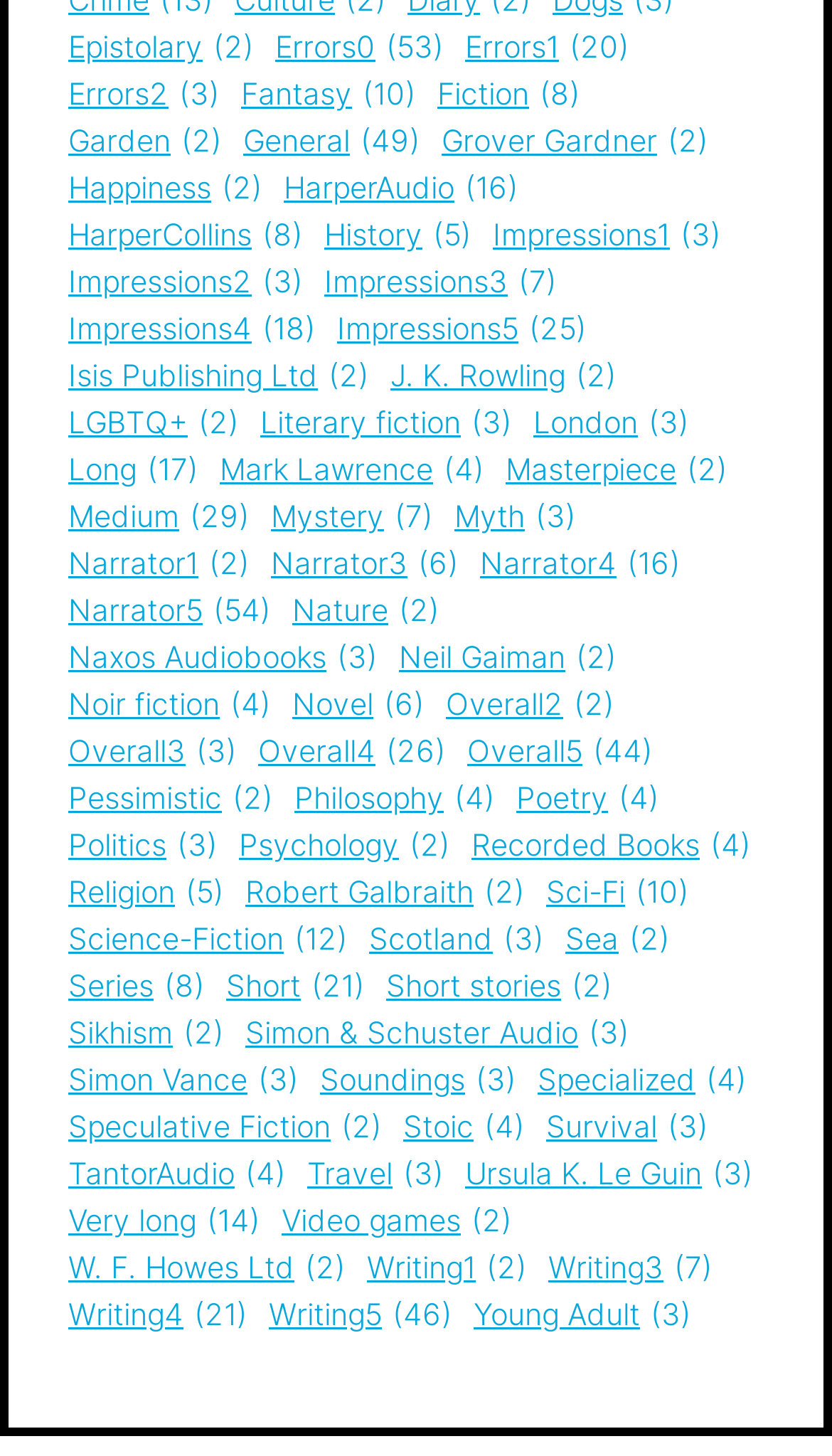Please indicate the bounding box coordinates for the clickable area to complete the following task: "View Errors0 items". The coordinates should be specified as four float numbers between 0 and 1, i.e., [left, top, right, bottom].

[0.331, 0.018, 0.533, 0.046]